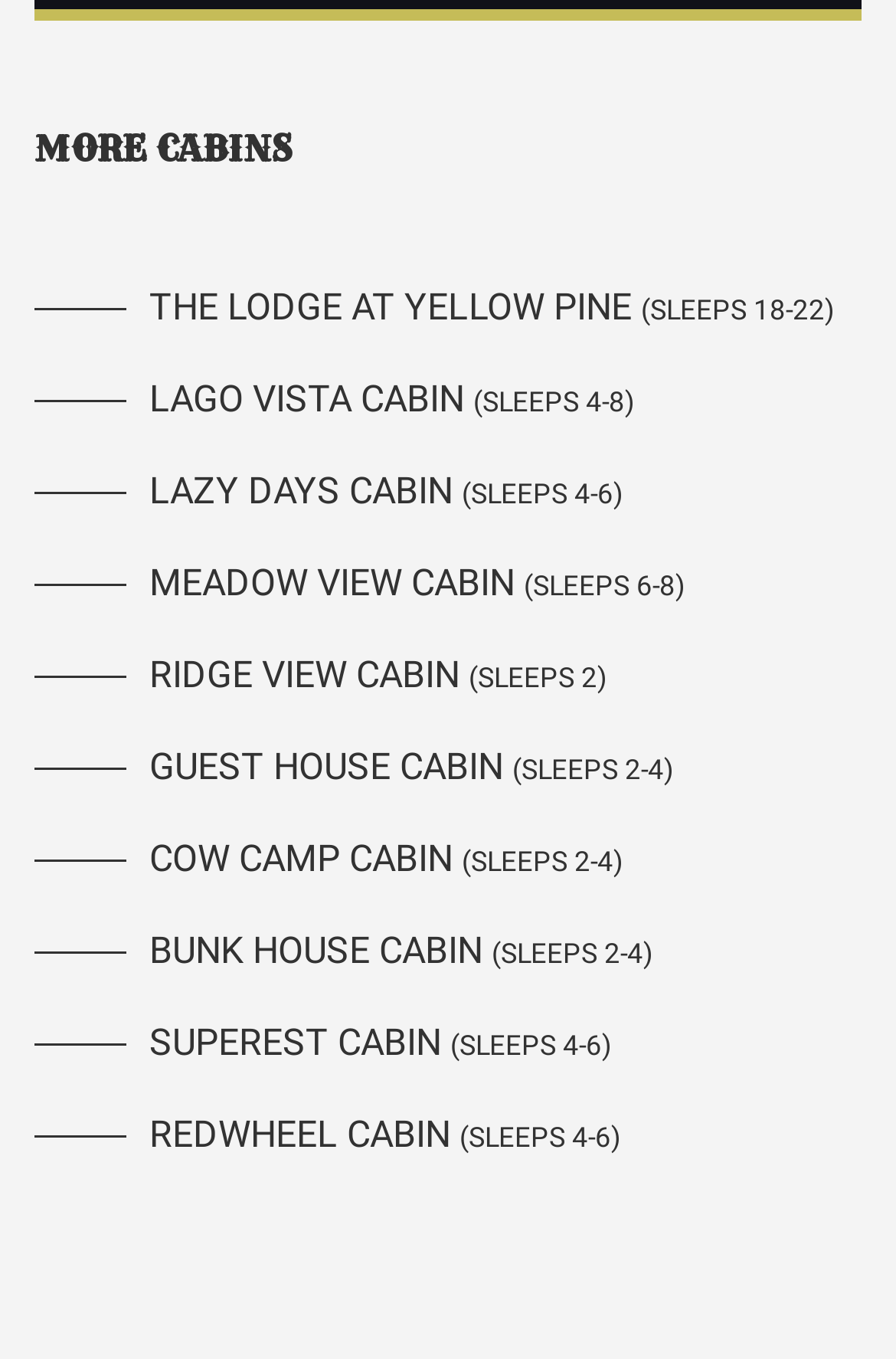How many cabin options are available?
Based on the image, answer the question with as much detail as possible.

I counted the number of link elements with cabin names, which are 11 in total, indicating 11 cabin options available.